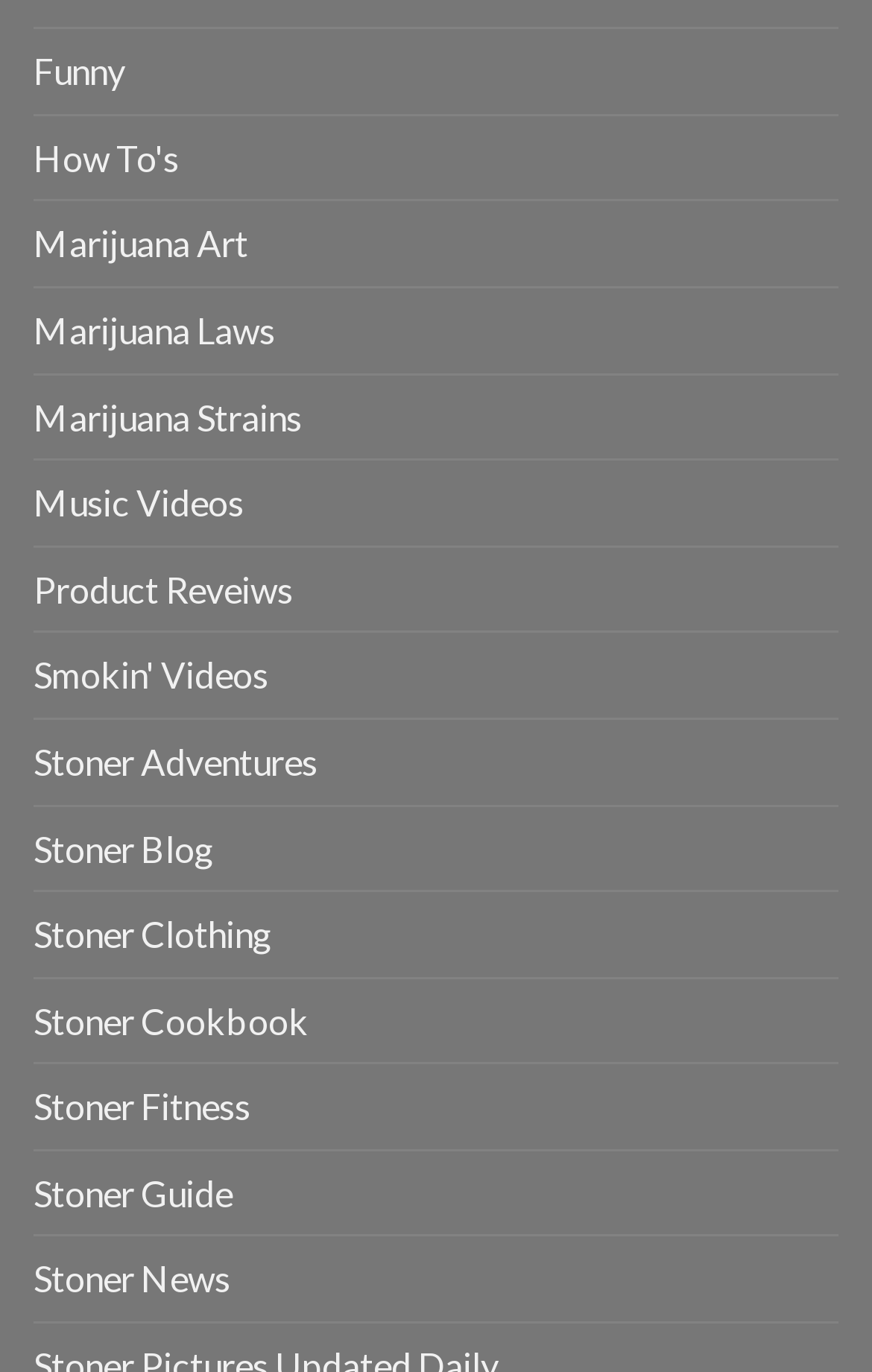Please identify the bounding box coordinates of the area I need to click to accomplish the following instruction: "Click on Search button".

None